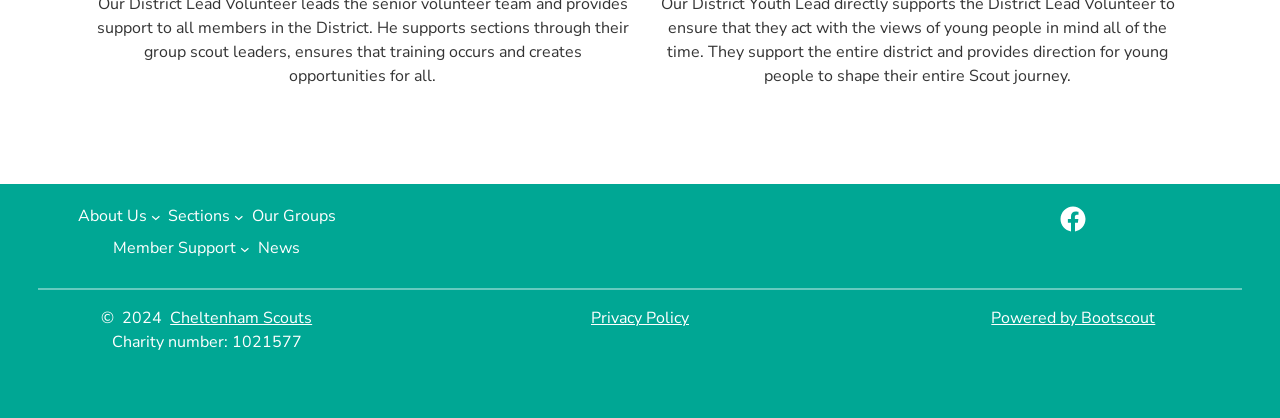Please reply to the following question with a single word or a short phrase:
What is the first menu item in the header navigation?

About Us